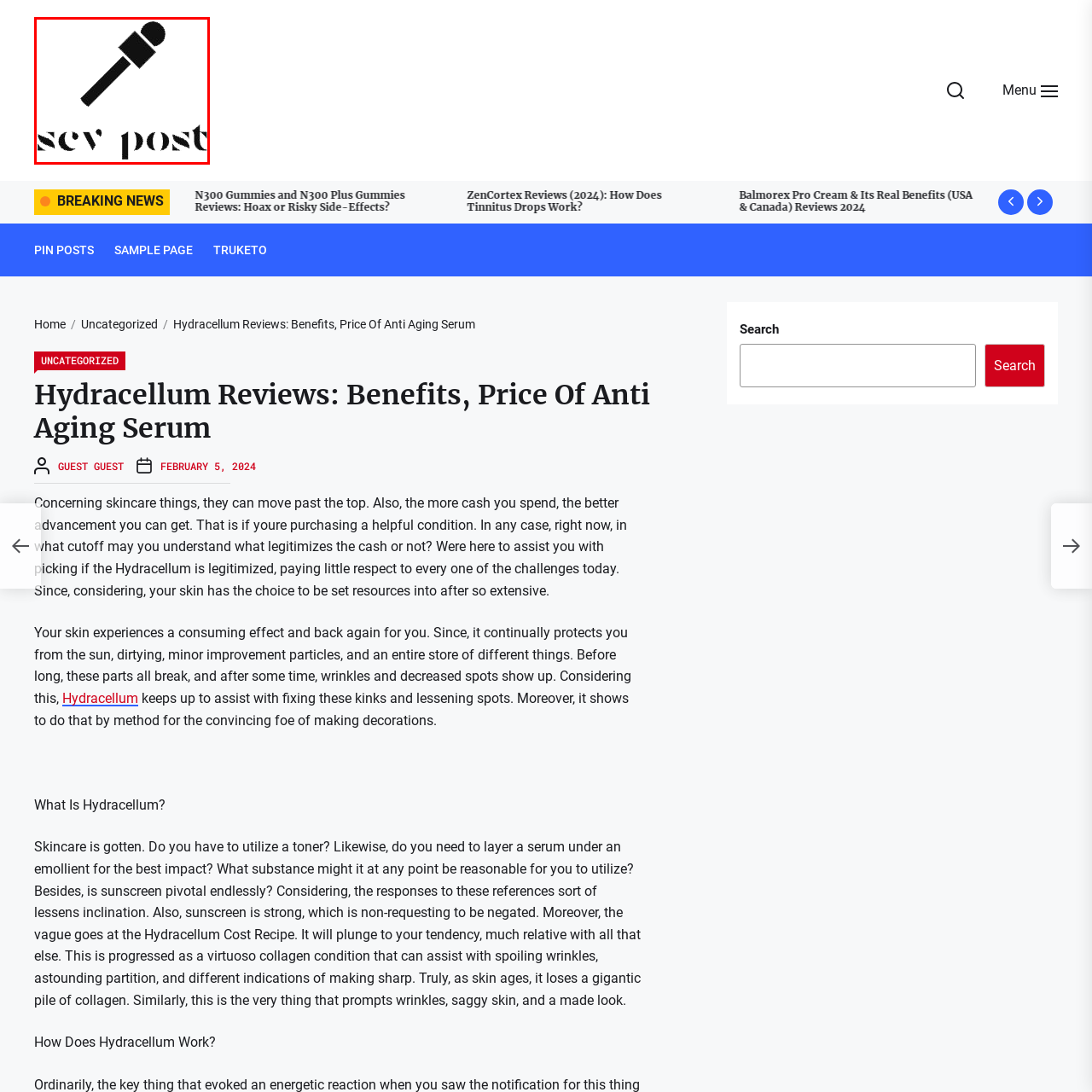What is the design element that complements the microphone symbol?
Focus on the image section enclosed by the red bounding box and answer the question thoroughly.

The caption states that the bold lettering of 'SCV Post' complements the microphone symbol, creating a cohesive and impactful brand identity.